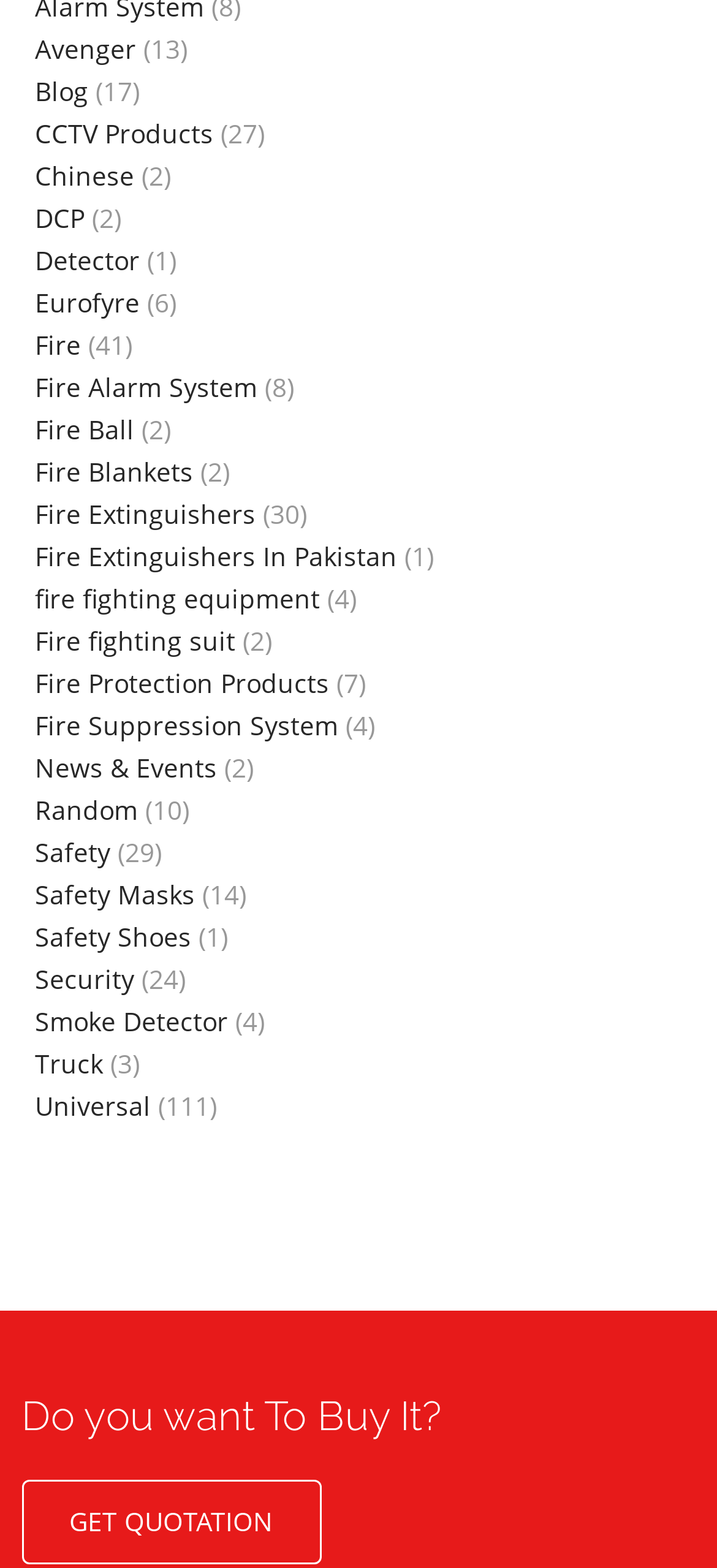Please locate the bounding box coordinates of the region I need to click to follow this instruction: "View News & Events".

[0.049, 0.478, 0.303, 0.5]